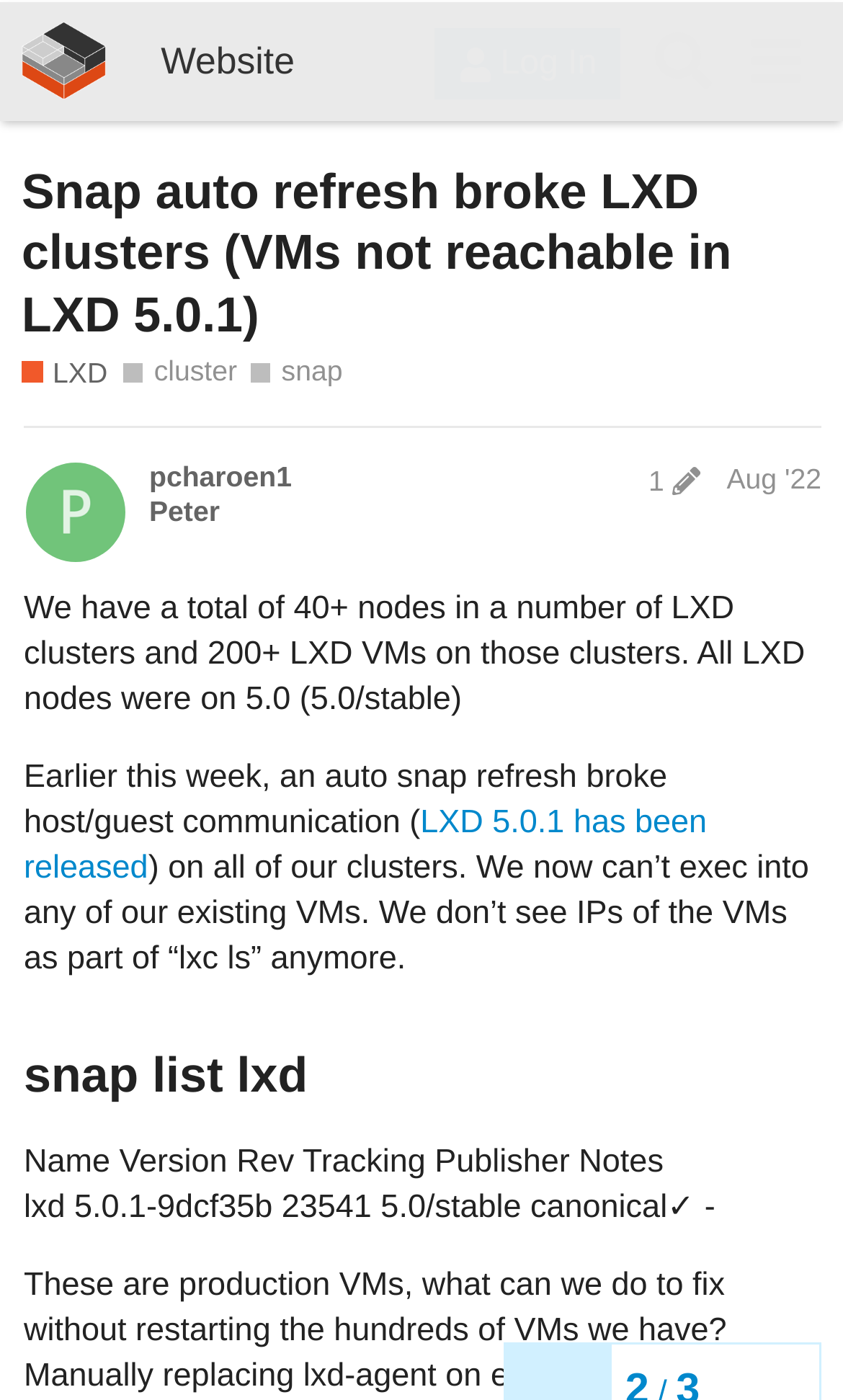How many LXD nodes are there?
Using the image, provide a detailed and thorough answer to the question.

I found the answer by reading the text on the webpage, which states 'We have a total of 40+ nodes in a number of LXD clusters...'. This suggests that there are at least 40 LXD nodes.